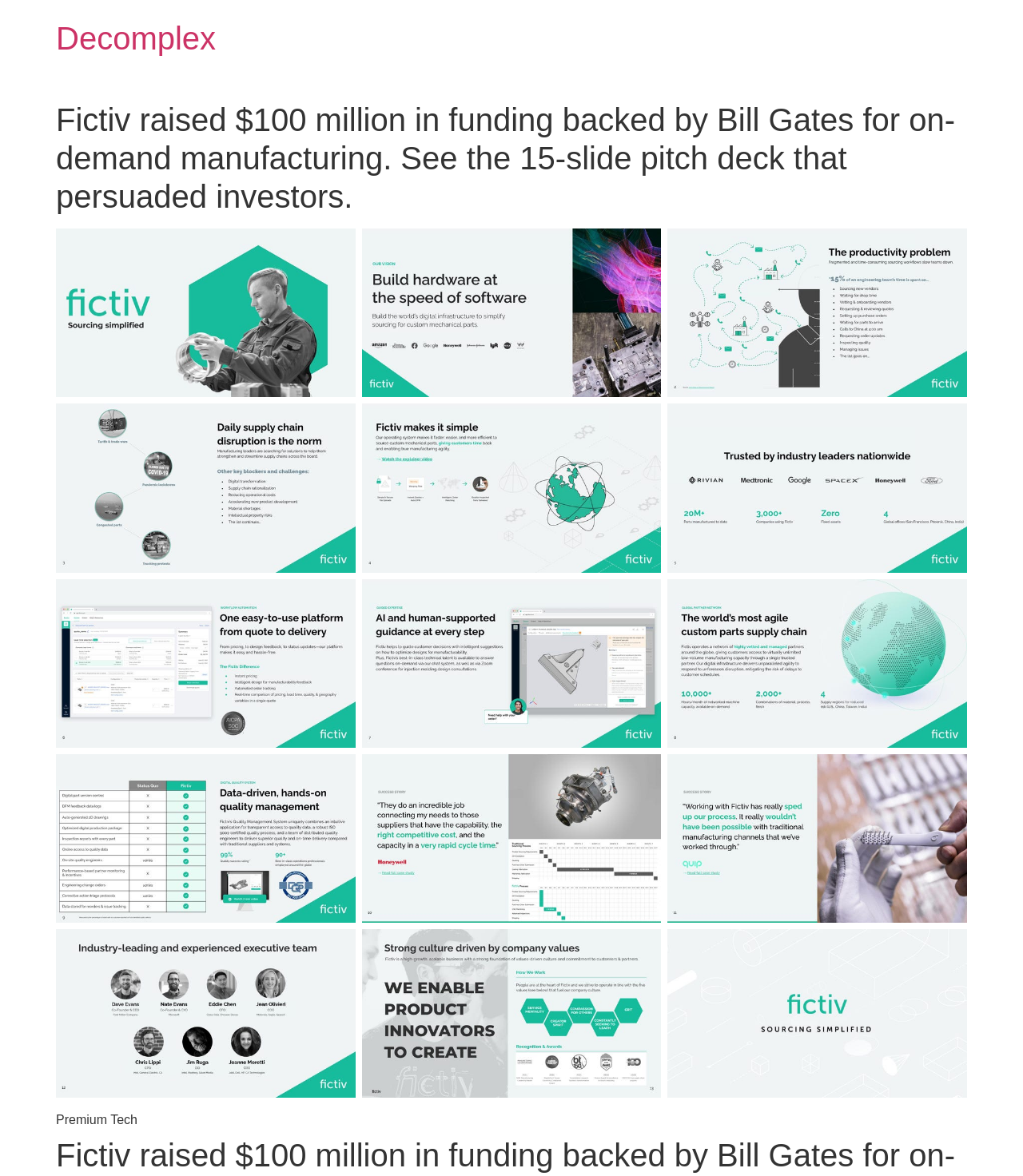Reply to the question with a single word or phrase:
How many slides are in the pitch deck?

15